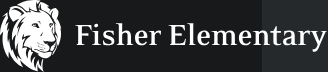What does the lion in the logo represent?
Examine the image closely and answer the question with as much detail as possible.

According to the caption, the lion symbolizes strength and courage, which are the values that the school community aims to instill in its students.